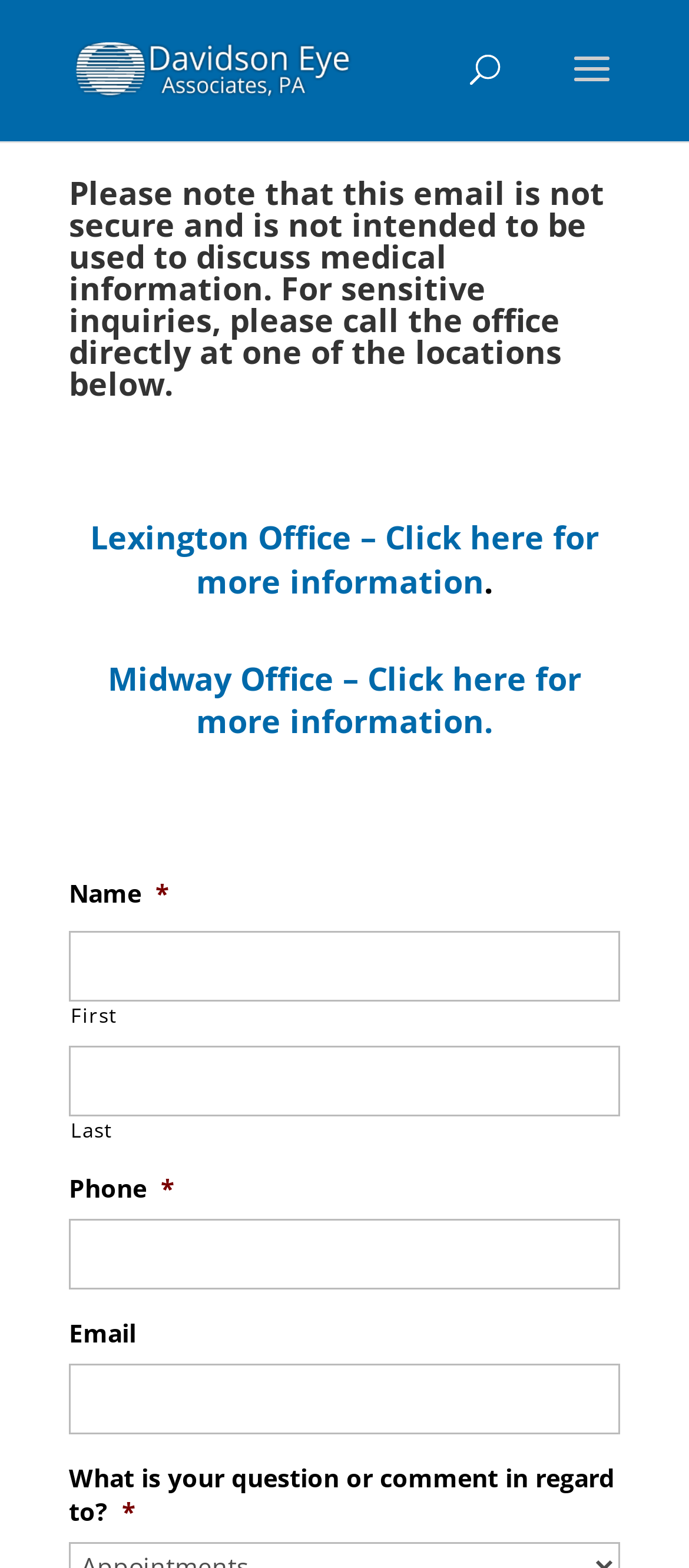Find the bounding box coordinates of the clickable area required to complete the following action: "Search for something".

[0.5, 0.0, 0.9, 0.001]